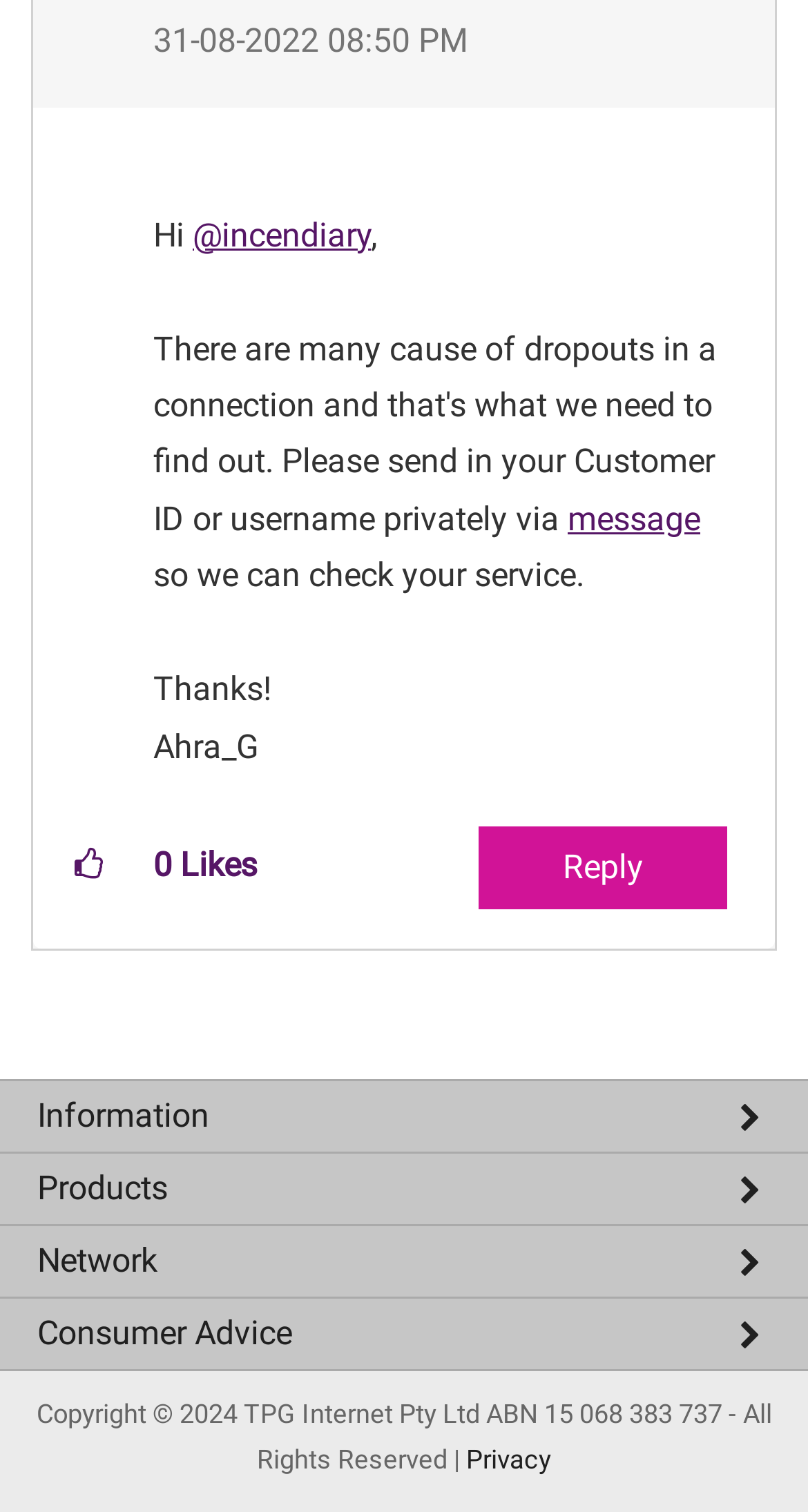What is the date of the post?
Refer to the image and provide a concise answer in one word or phrase.

31-08-2022